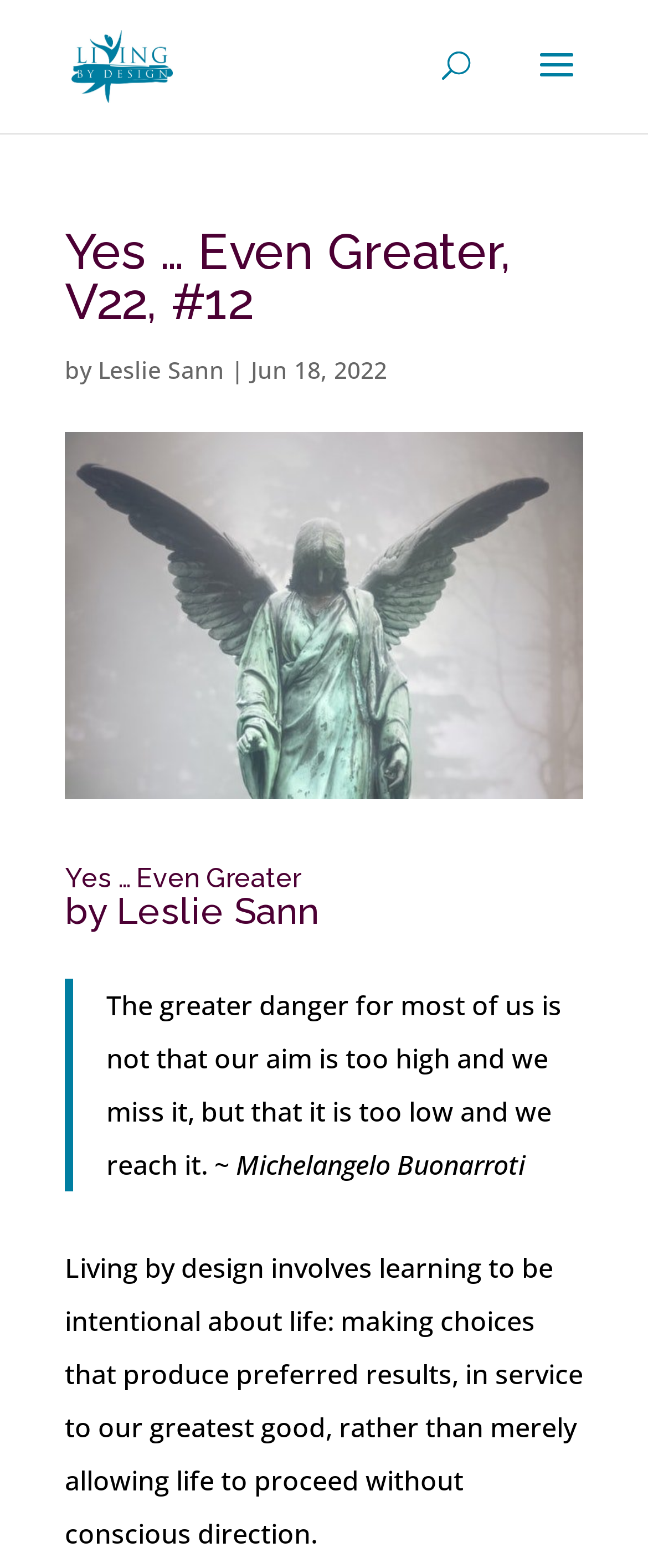Please find the bounding box coordinates in the format (top-left x, top-left y, bottom-right x, bottom-right y) for the given element description. Ensure the coordinates are floating point numbers between 0 and 1. Description: alt="Leslie Sann"

[0.11, 0.029, 0.266, 0.052]